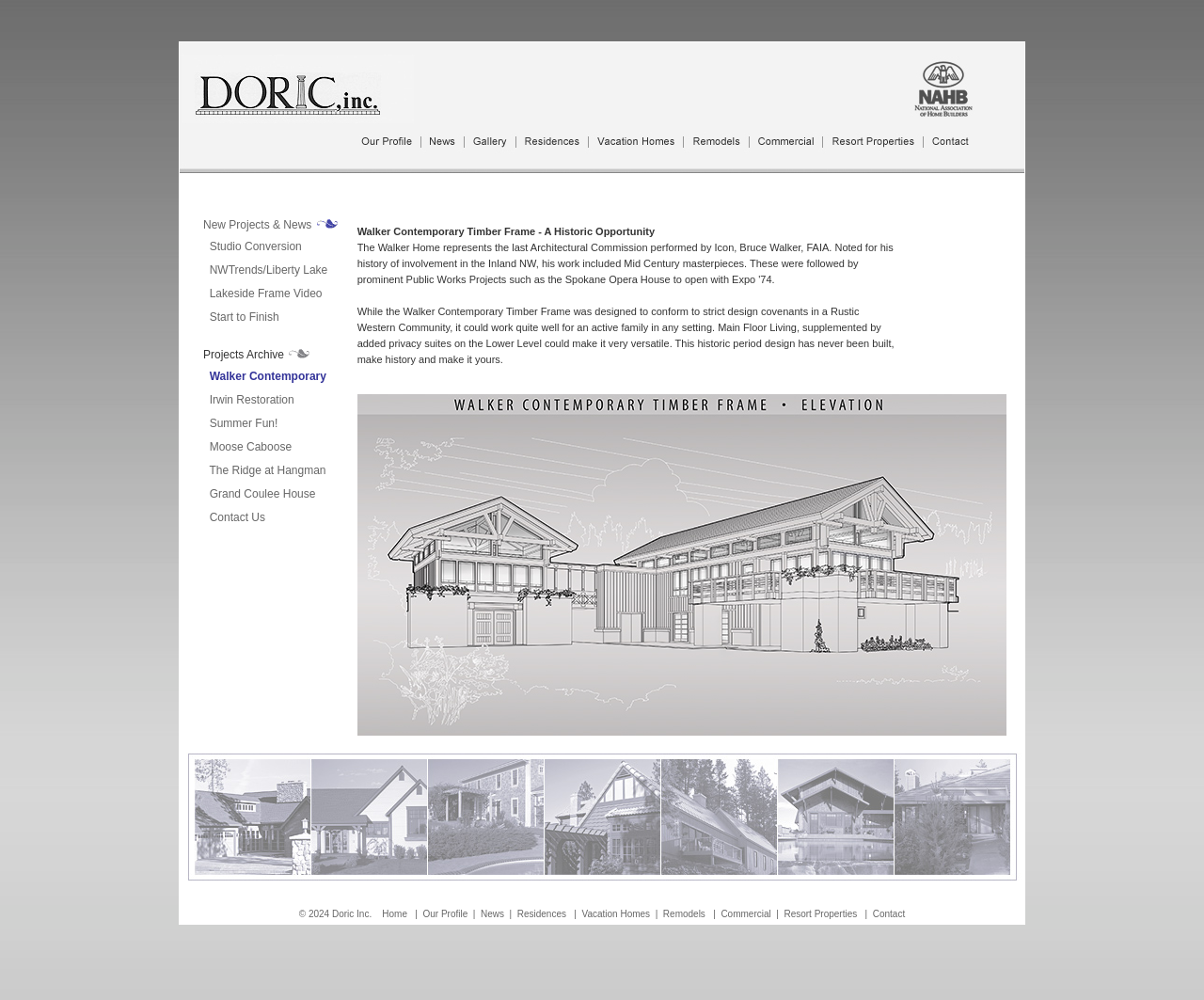How many links are in the footer section?
Based on the visual content, answer with a single word or a brief phrase.

9